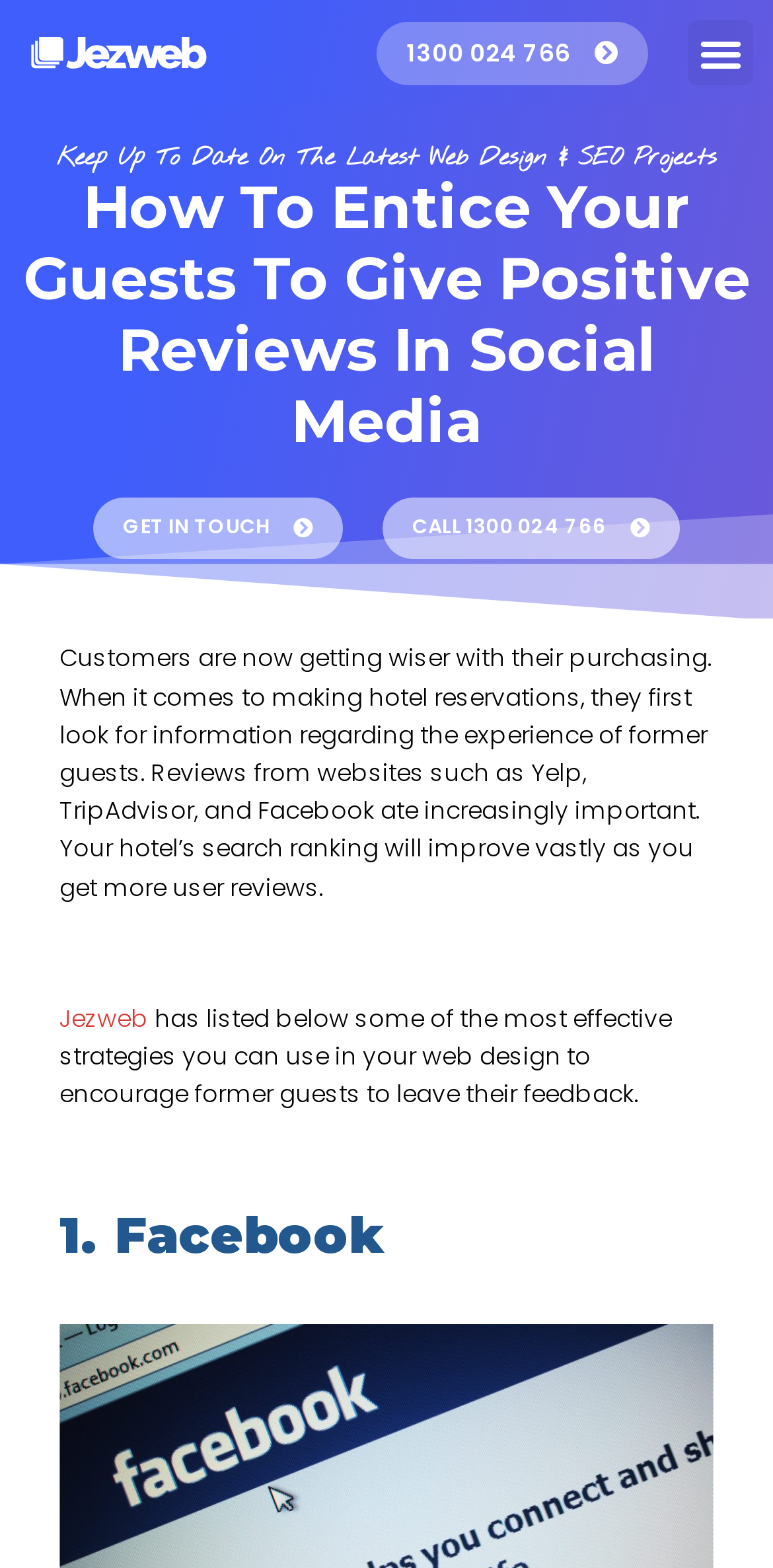Determine the main heading text of the webpage.

How To Entice Your Guests To Give Positive Reviews In Social Media